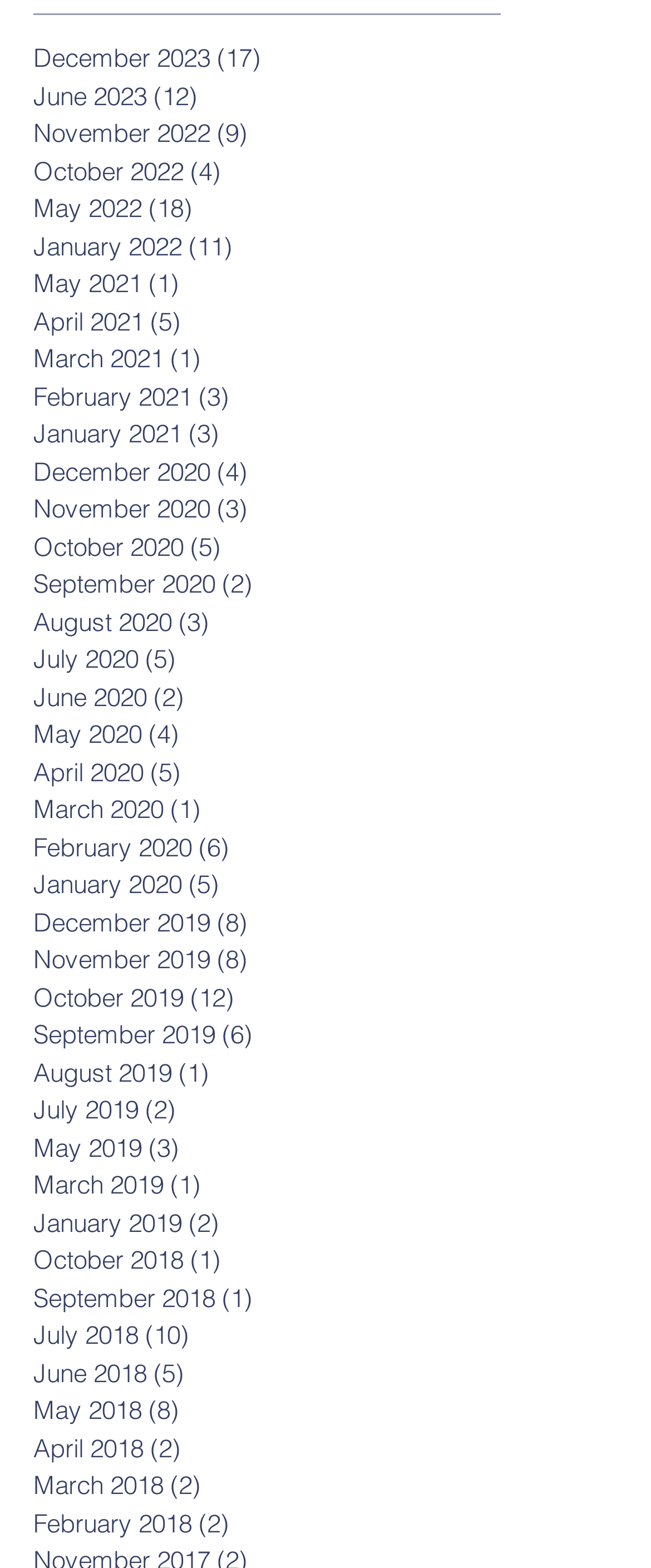Locate the bounding box coordinates of the clickable region to complete the following instruction: "View January 2020 posts."

[0.051, 0.553, 0.769, 0.577]